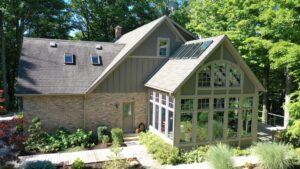Provide a brief response to the question using a single word or phrase: 
What is the purpose of soft wash roof cleaning?

Preserve home's appearance